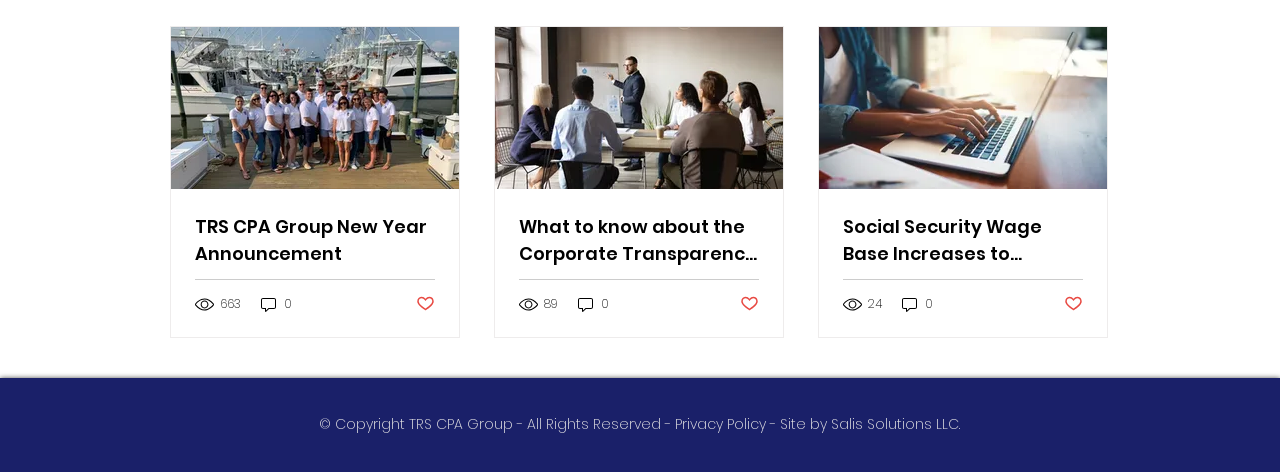Give a short answer to this question using one word or a phrase:
What is the title of the first article?

TRS CPA Group New Year Announcement